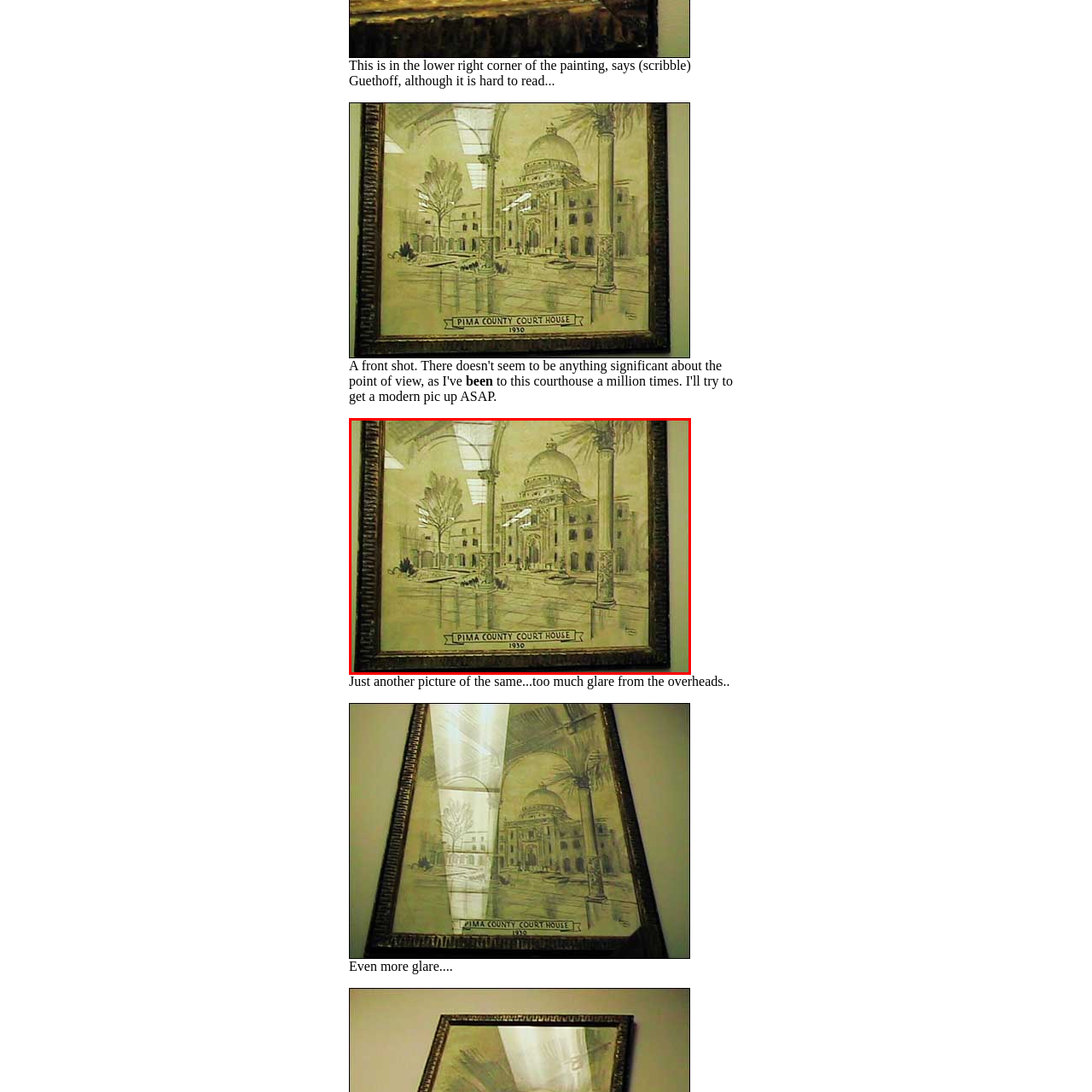What type of trees are in the courtyard?
Direct your attention to the highlighted area in the red bounding box of the image and provide a detailed response to the question.

The caption describes the scene as being set in a beautifully landscaped courtyard, and specifically mentions that the courtyard is adorned with palm trees, which provides the answer to this question.